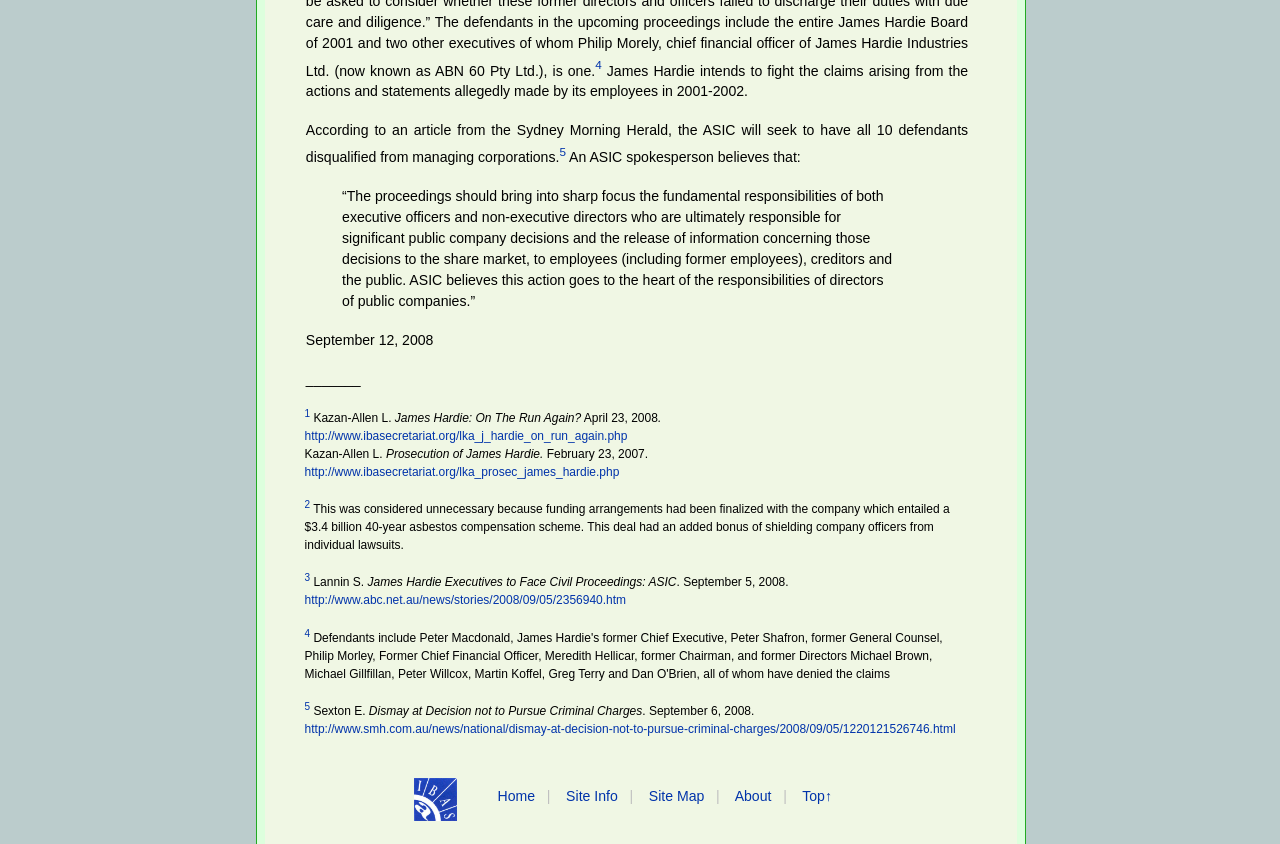Give the bounding box coordinates for the element described by: "Site Map".

[0.507, 0.934, 0.55, 0.953]